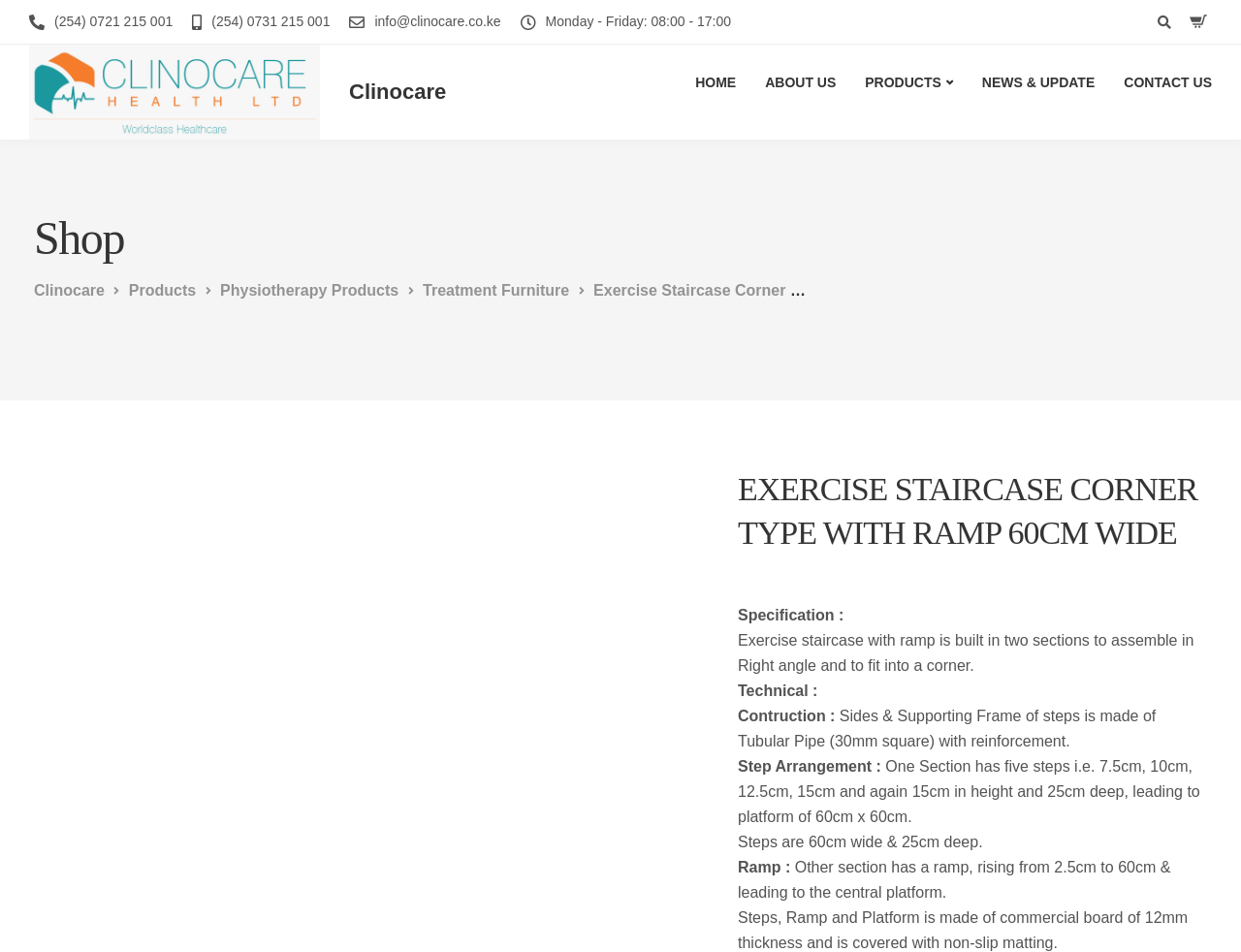Respond with a single word or phrase:
How many sections does the exercise staircase have?

Two